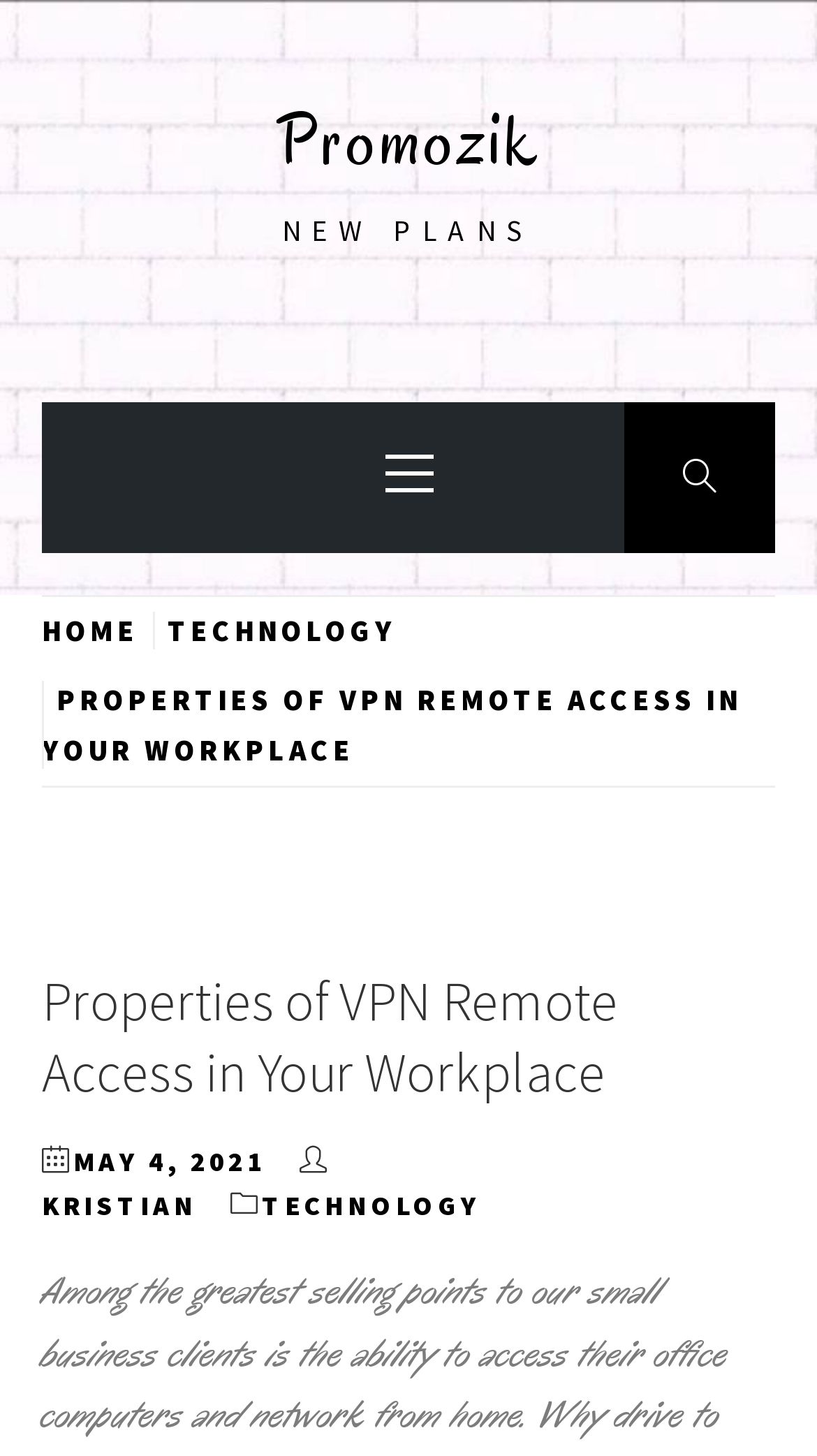Locate and extract the text of the main heading on the webpage.

Properties of VPN Remote Access in Your Workplace